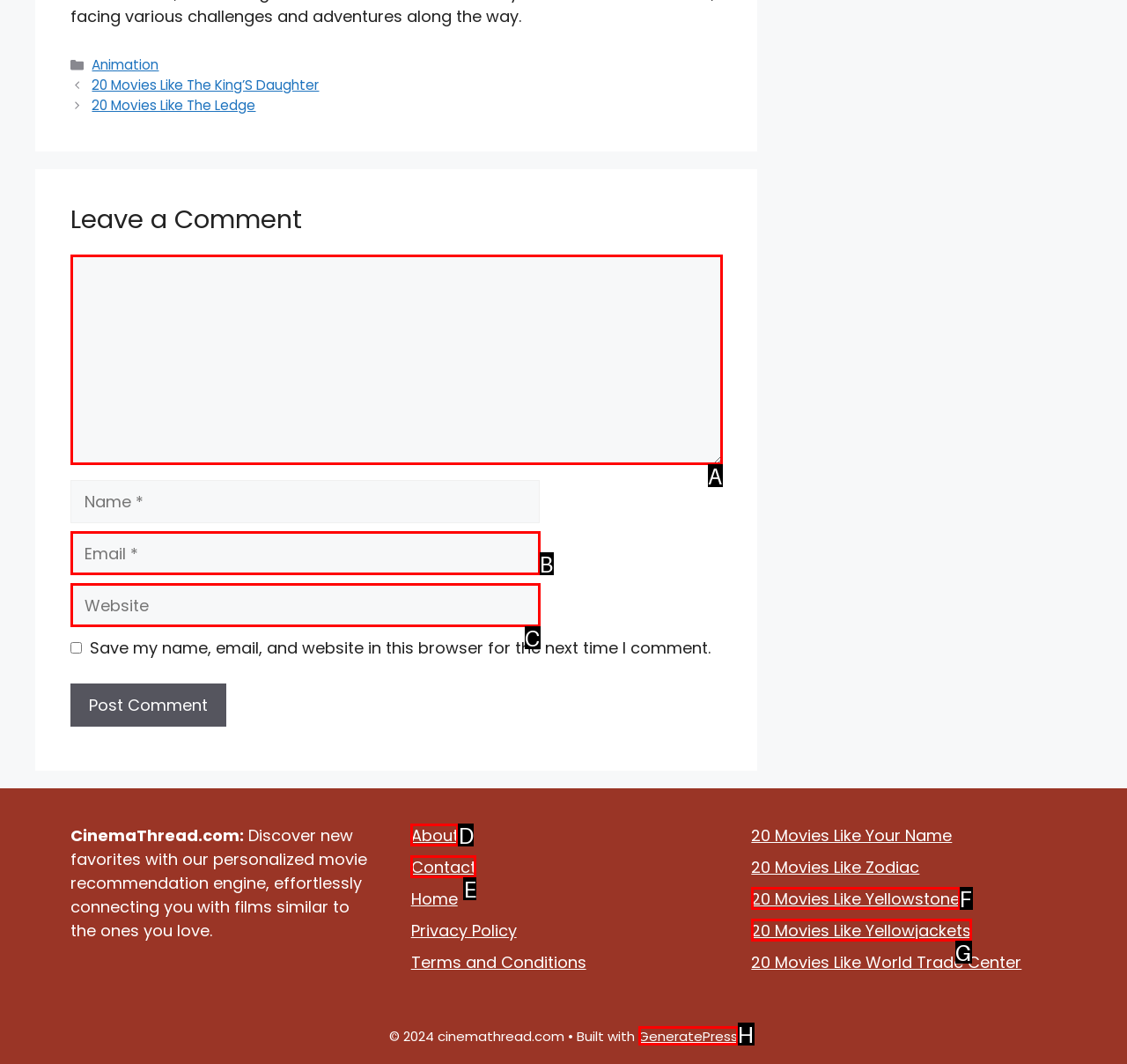Given the description: Contact, identify the HTML element that corresponds to it. Respond with the letter of the correct option.

E